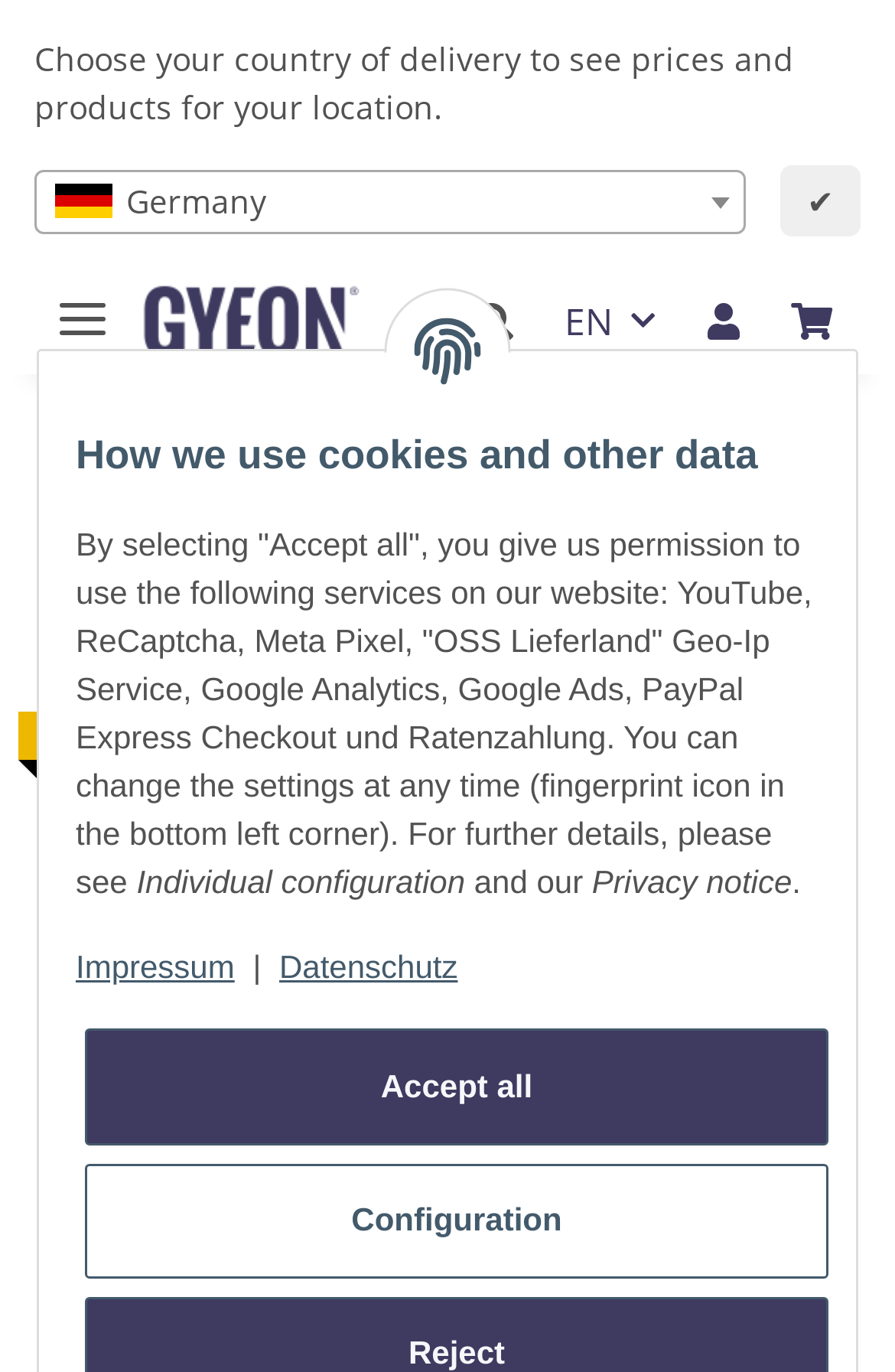Determine the bounding box coordinates of the element's region needed to click to follow the instruction: "Toggle navigation". Provide these coordinates as four float numbers between 0 and 1, formatted as [left, top, right, bottom].

[0.041, 0.197, 0.118, 0.239]